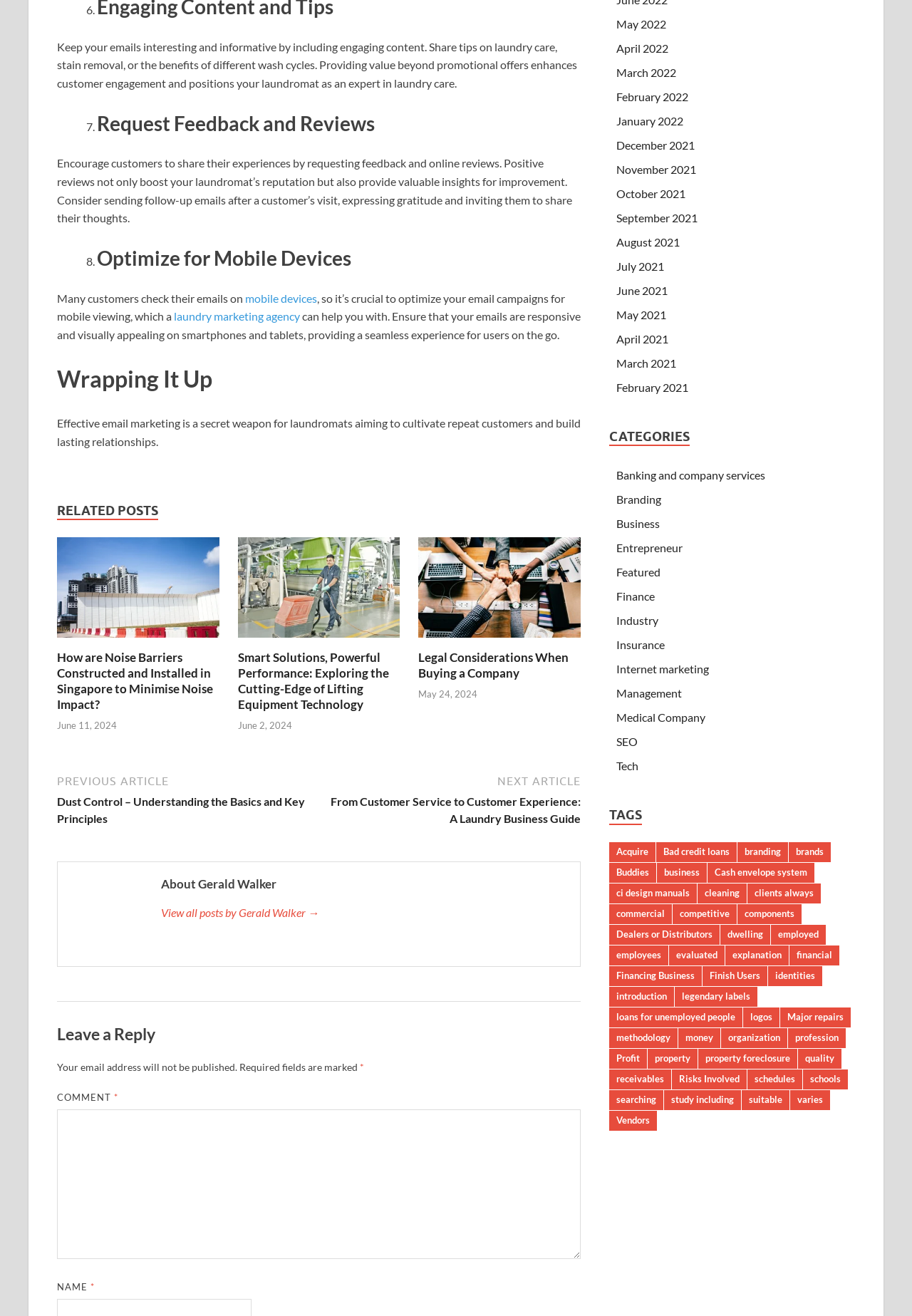Find the bounding box coordinates of the area that needs to be clicked in order to achieve the following instruction: "Leave a comment". The coordinates should be specified as four float numbers between 0 and 1, i.e., [left, top, right, bottom].

[0.062, 0.843, 0.637, 0.956]